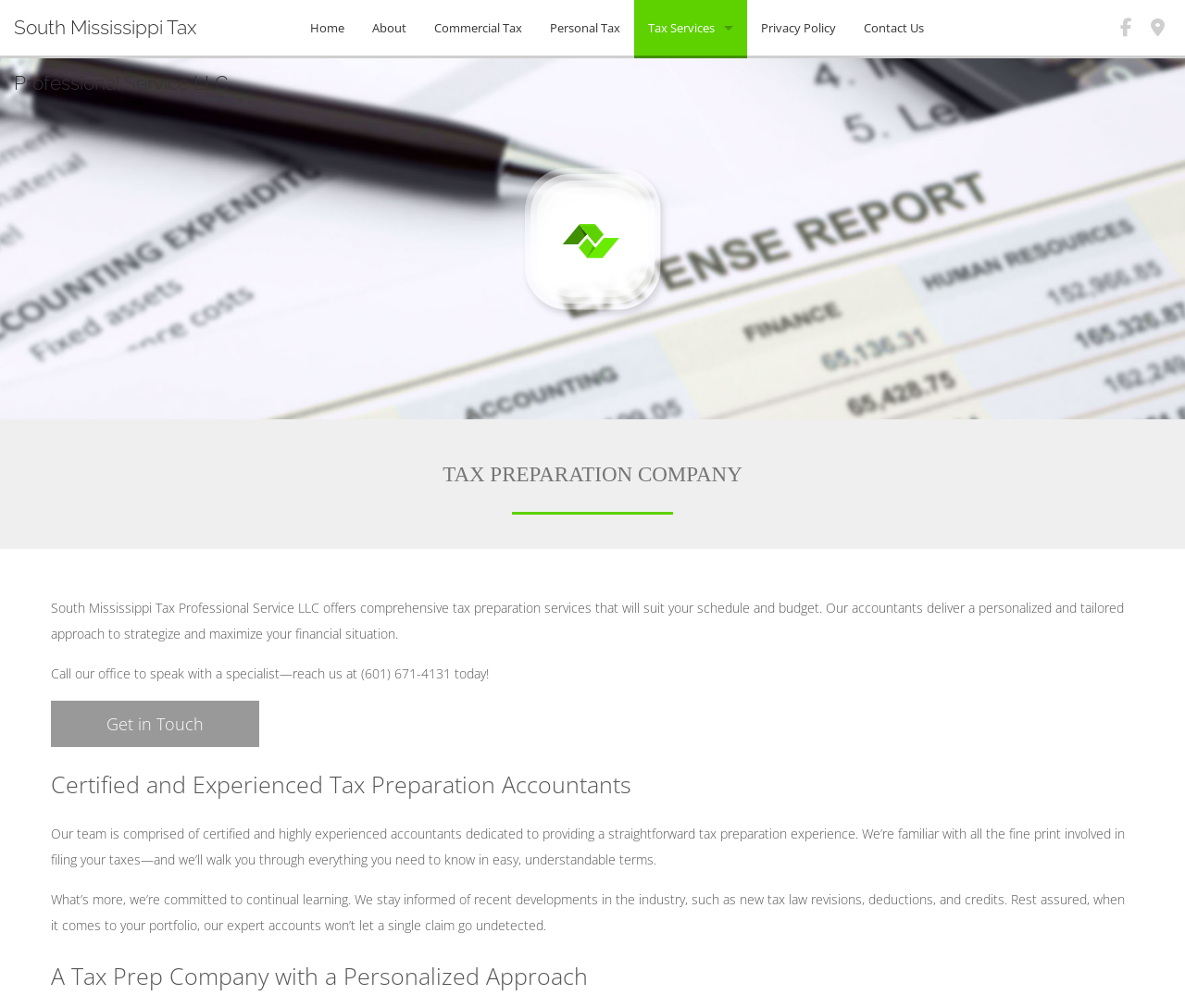Answer the following query with a single word or phrase:
What is the approach of the tax preparation accountants?

Personalized